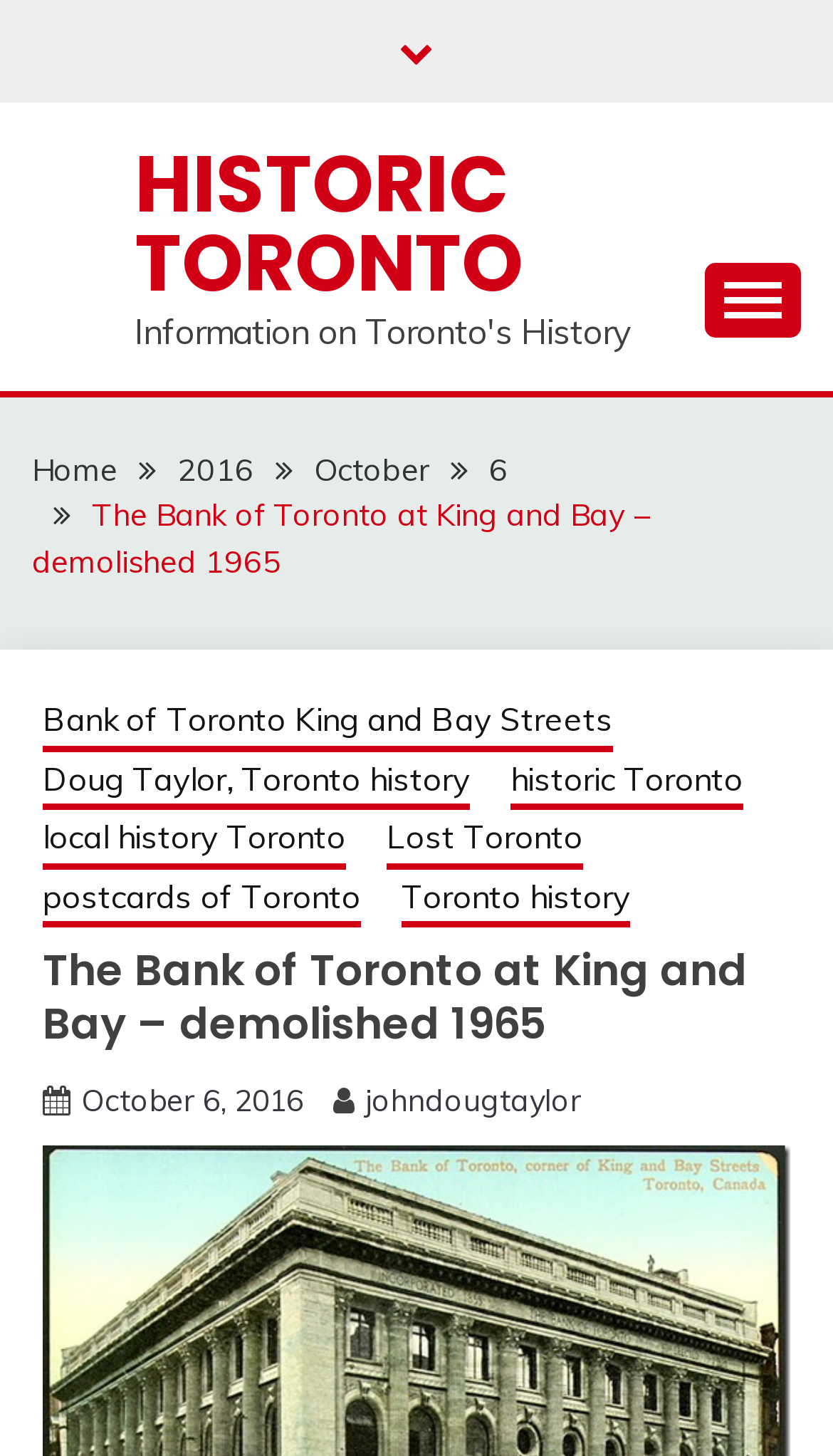Provide an in-depth caption for the webpage.

The webpage is about the history of the Bank of Toronto, specifically its location at King and Bay Streets, which was demolished in 1965. At the top-left corner, there is a link to an unknown destination. Below it, there is a prominent link to "HISTORIC TORONTO" in the top-center of the page. To the right of this link, there is a button to expand the primary menu.

The main content of the page is organized in a hierarchical structure. There is a navigation section labeled "Breadcrumbs" that provides links to various related topics, including "Home", "2016", "October", and "6", which are arranged horizontally from left to right. Below these links, there is a series of links related to the Bank of Toronto, including "The Bank of Toronto at King and Bay – demolished 1965", "Bank of Toronto King and Bay Streets", and others. These links are arranged in a vertical column.

Further down the page, there is a heading that repeats the title "The Bank of Toronto at King and Bay – demolished 1965". Below this heading, there are more links, including "October 6, 2016", which includes a timestamp, and "johndougtaylor", which appears to be a username or author name.

Overall, the webpage is densely packed with links and text, with a focus on providing historical information about the Bank of Toronto.